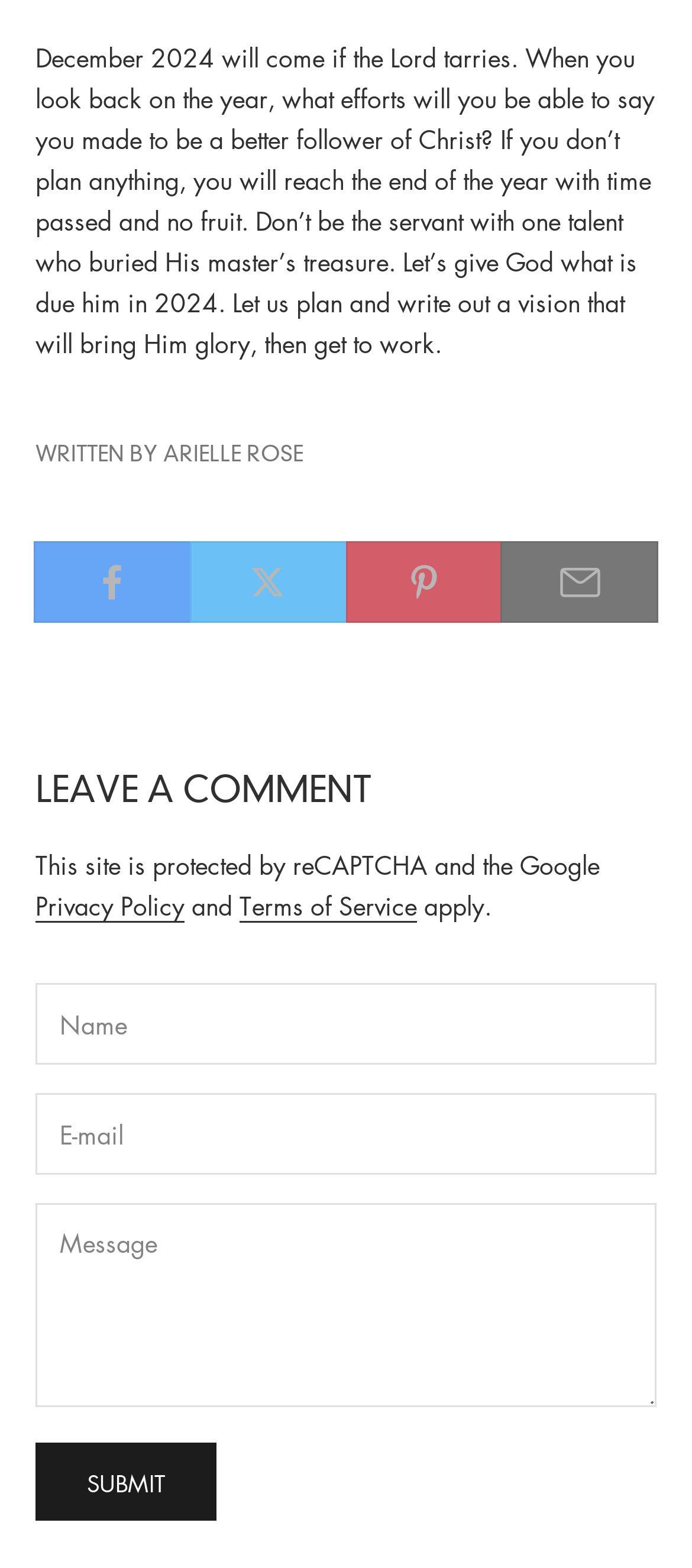Please respond in a single word or phrase: 
How many social media platforms can you share the article on?

4